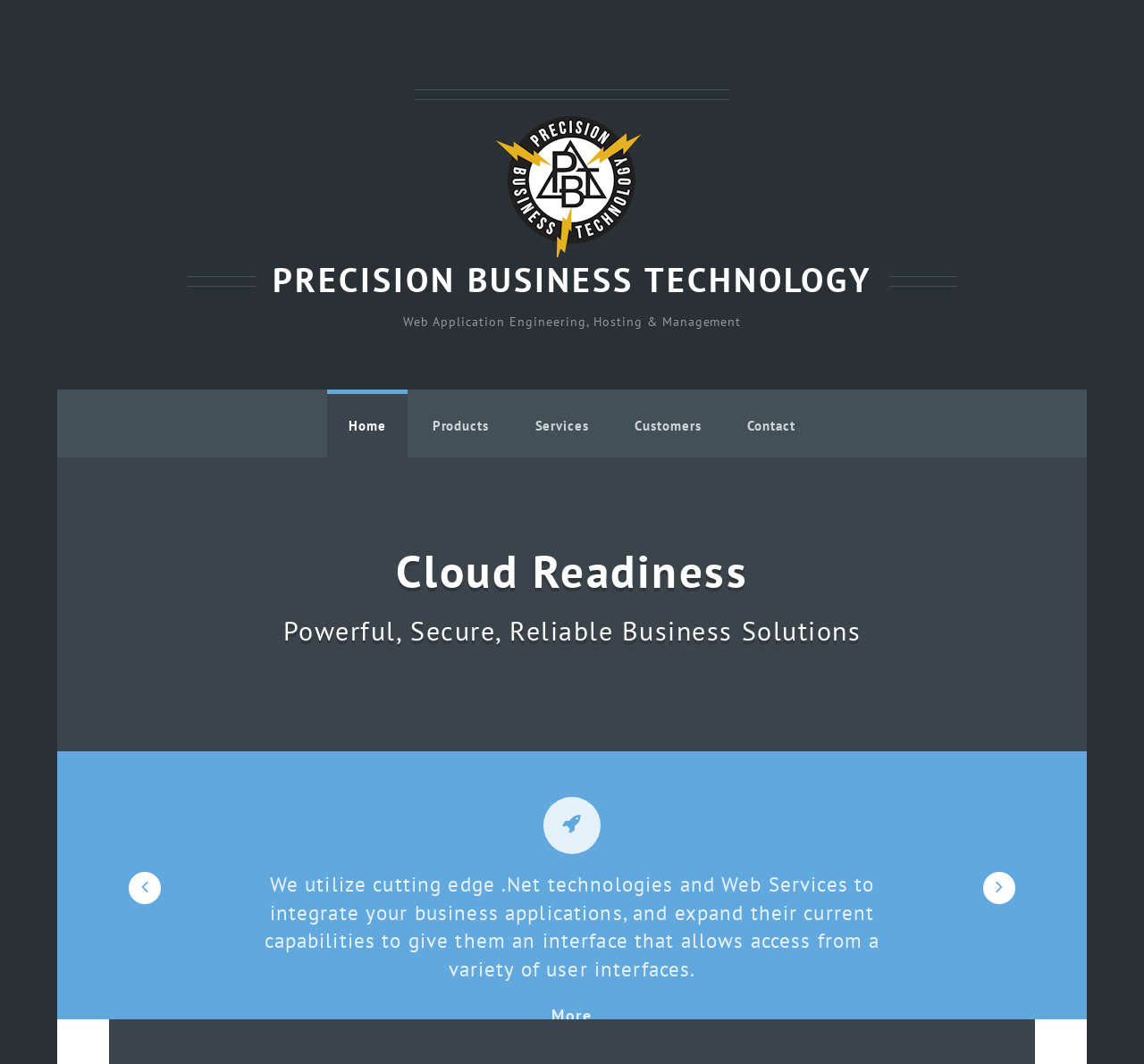What is the topic of the featured section?
Please answer the question with a detailed and comprehensive explanation.

The featured section is located in the middle of the page and has a heading 'Cloud Readiness'. This section also contains a static text 'Powerful, Secure, Reliable Business Solutions'.